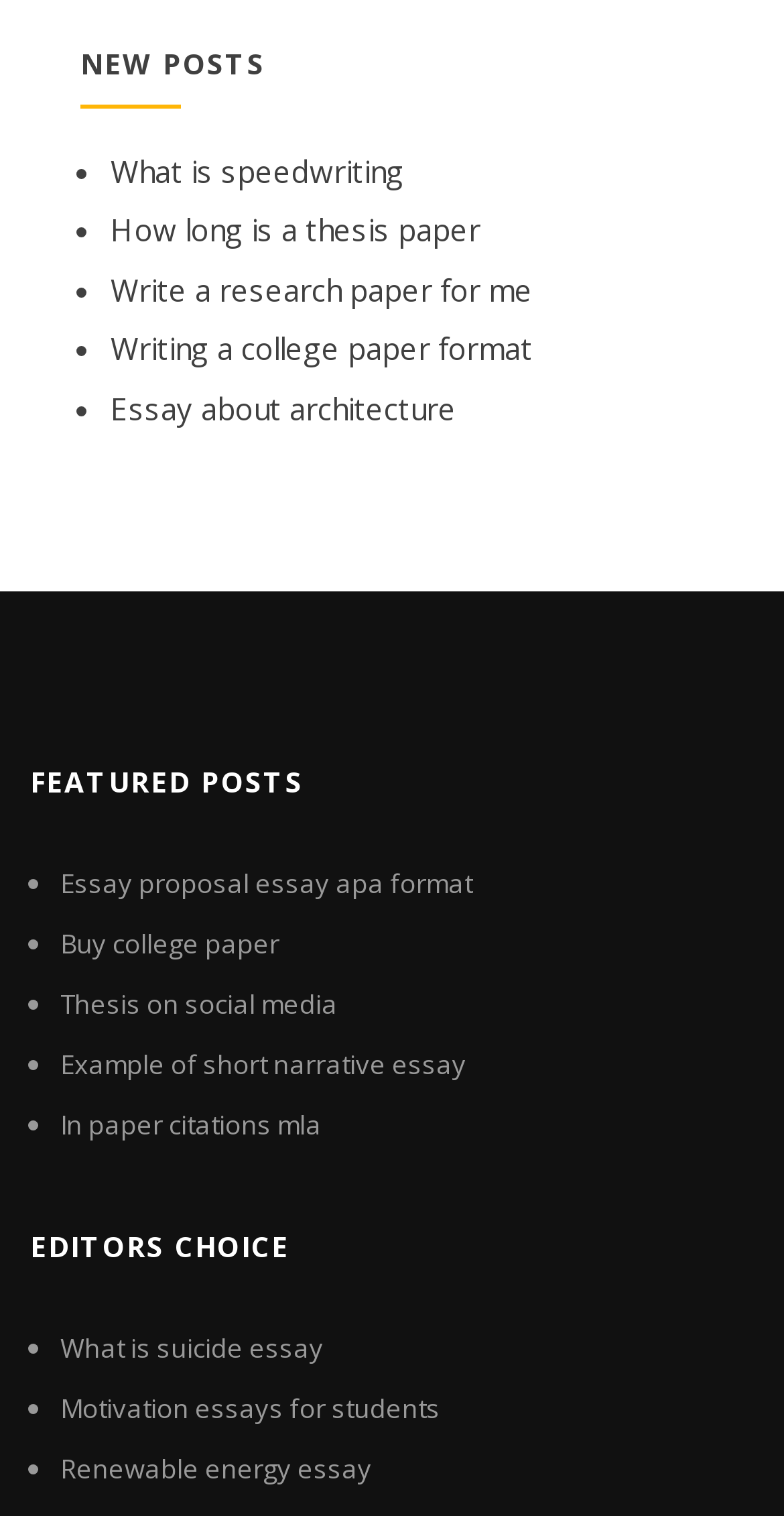How many categories of posts are there on the webpage?
Could you answer the question in a detailed manner, providing as much information as possible?

I identified three categories of posts on the webpage: 'NEW POSTS', 'FEATURED POSTS', and 'EDITORS CHOICE', each with its own set of links and list markers.